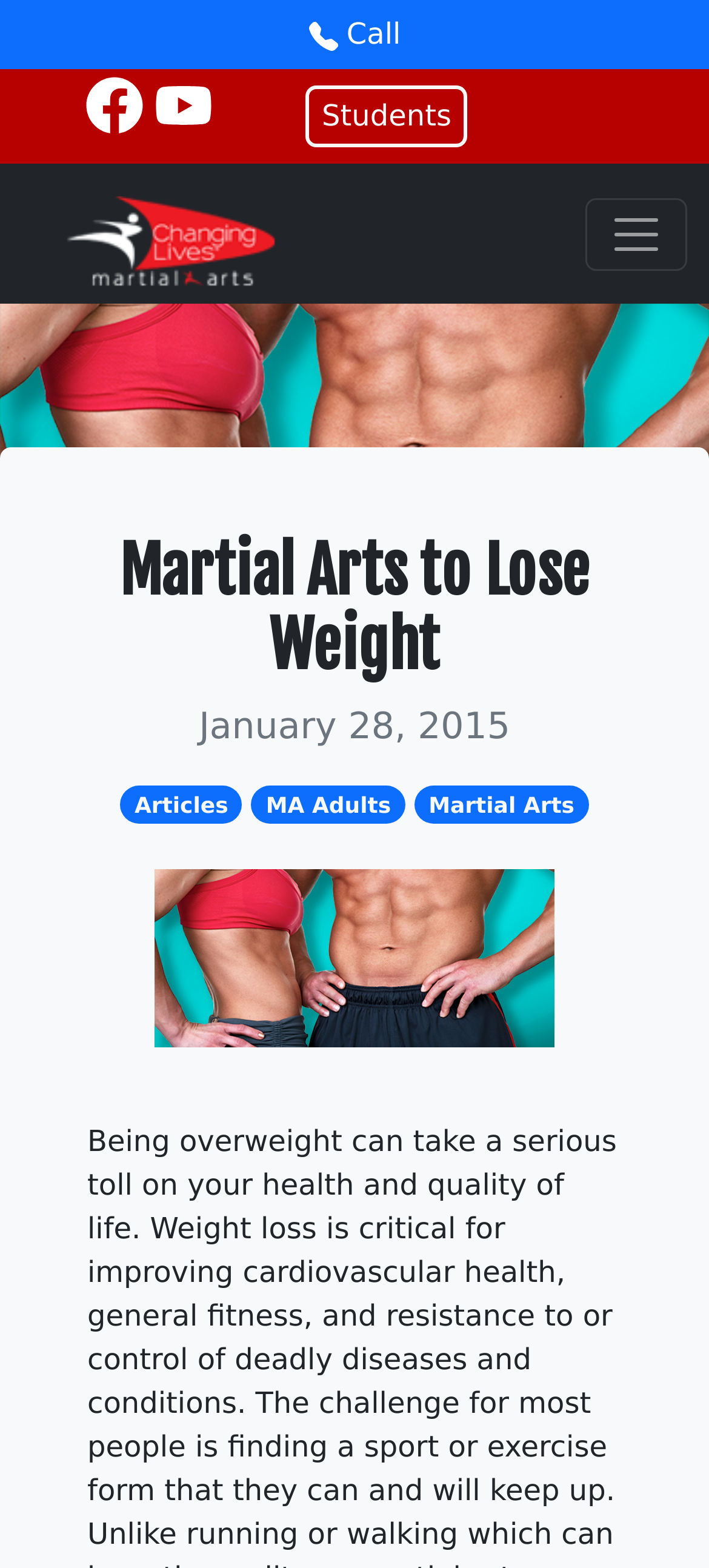What is the logo of the martial arts school?
Analyze the screenshot and provide a detailed answer to the question.

The logo of the martial arts school is displayed at the top of the webpage, and it is identified as the 'Changing Lives Martial Arts logo'. This is inferred from the image description and the context of the webpage.